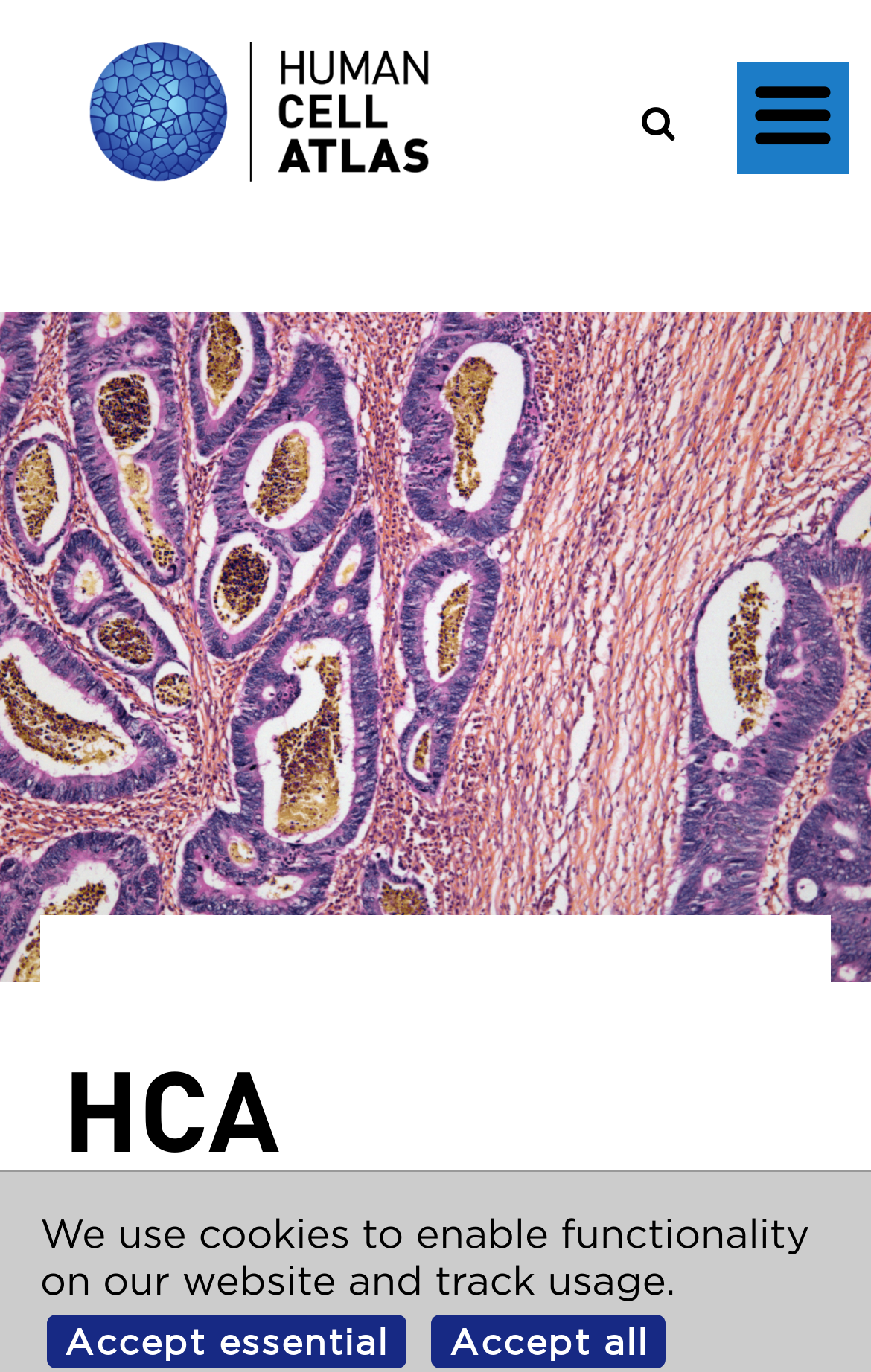Create an elaborate caption that covers all aspects of the webpage.

The webpage is focused on the Human Cell Atlas, with a prominent link to it located at the top-left corner of the page. Above this link, there is a small image. 

At the top-right corner, there is a search box button and a magnifying glass icon, which is a link. 

Below the Human Cell Atlas link, there is a brief description of the project, which is not explicitly stated in the provided accessibility tree, but can be inferred from the meta description. The description is likely to be about creating comprehensive reference maps of all human cells for understanding human health and diagnosing, monitoring, and treating disease.

At the very top of the page, there is a "Skip to content" link, allowing users to bypass the header and navigation sections.

Near the bottom of the page, there is a cookie notification message, which is a static text element. Below this message, there are two buttons, "Accept essential" and "Accept all", allowing users to manage their cookie preferences.